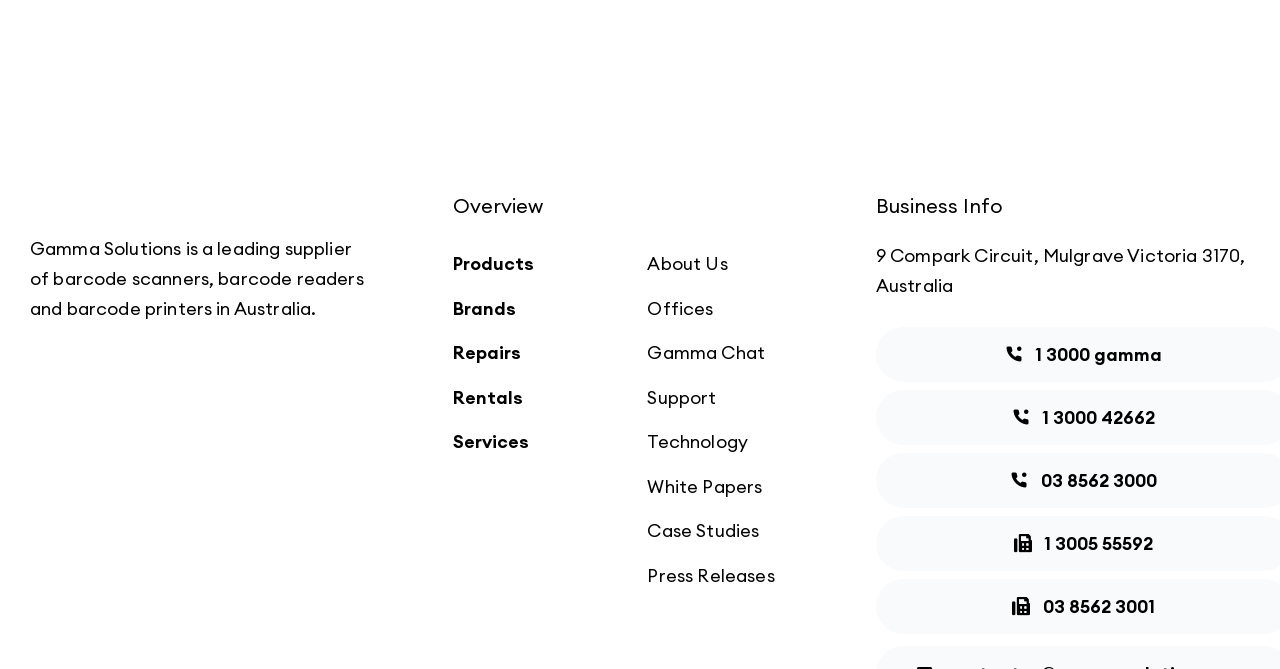What is the phone number?
Can you give a detailed and elaborate answer to the question?

The phone number is mentioned in the StaticText element with the text '1 3005 55592', which is located at the bottom of the webpage.